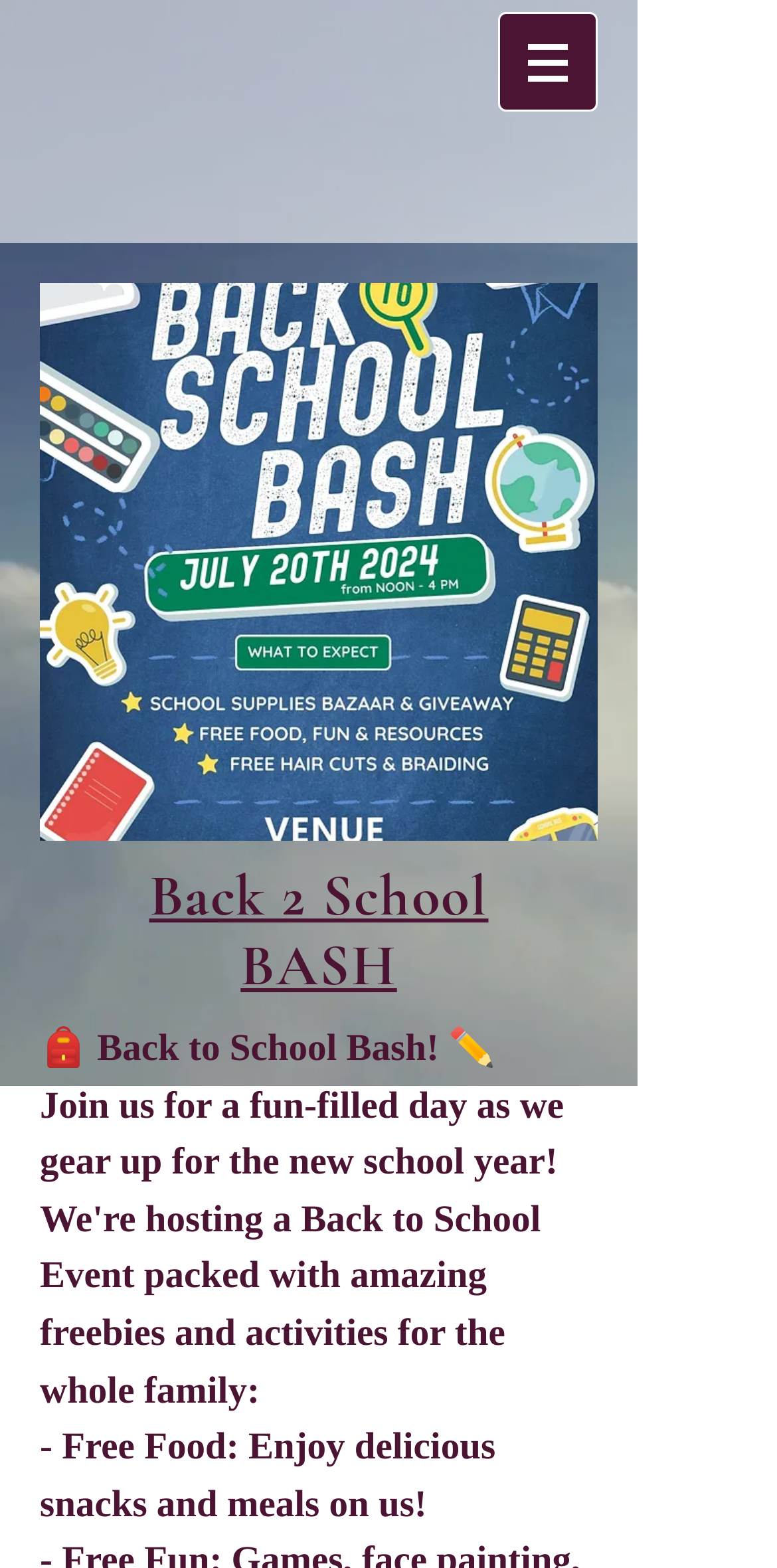Provide the bounding box coordinates of the UI element that matches the description: "Back 2 School BASH".

[0.192, 0.549, 0.629, 0.637]